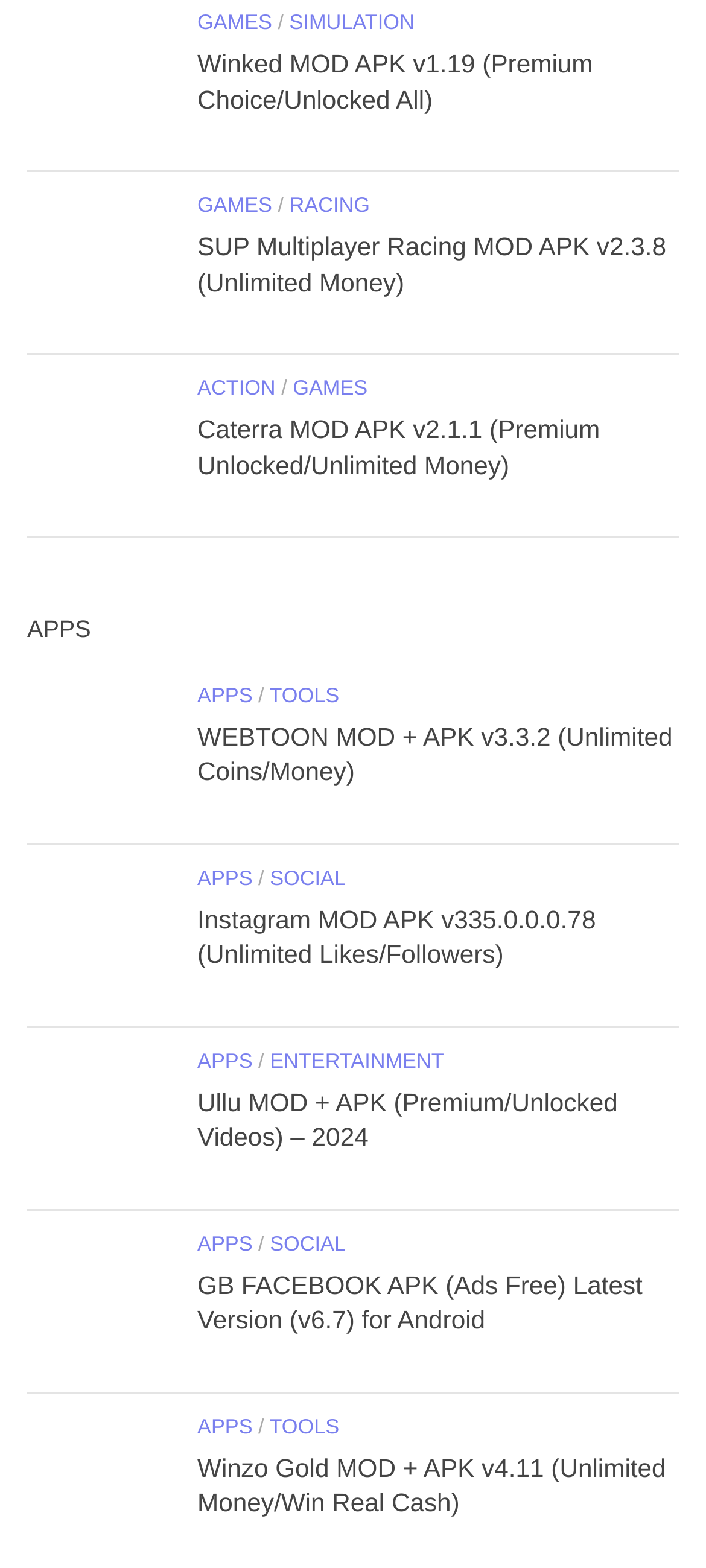Could you determine the bounding box coordinates of the clickable element to complete the instruction: "Call the phone number"? Provide the coordinates as four float numbers between 0 and 1, i.e., [left, top, right, bottom].

None